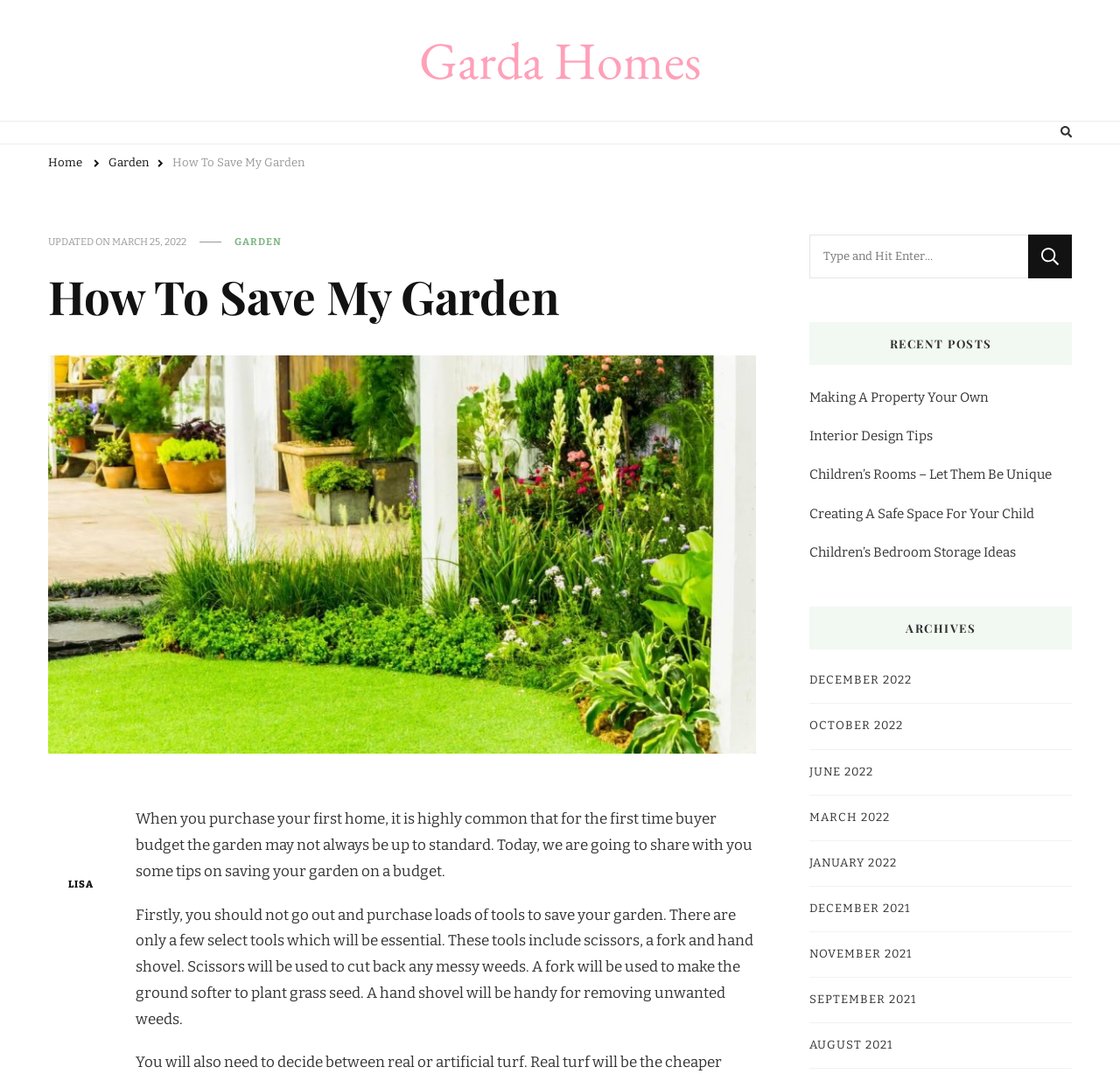Determine the bounding box coordinates of the UI element described below. Use the format (top-left x, top-left y, bottom-right x, bottom-right y) with floating point numbers between 0 and 1: Garden

[0.209, 0.218, 0.252, 0.232]